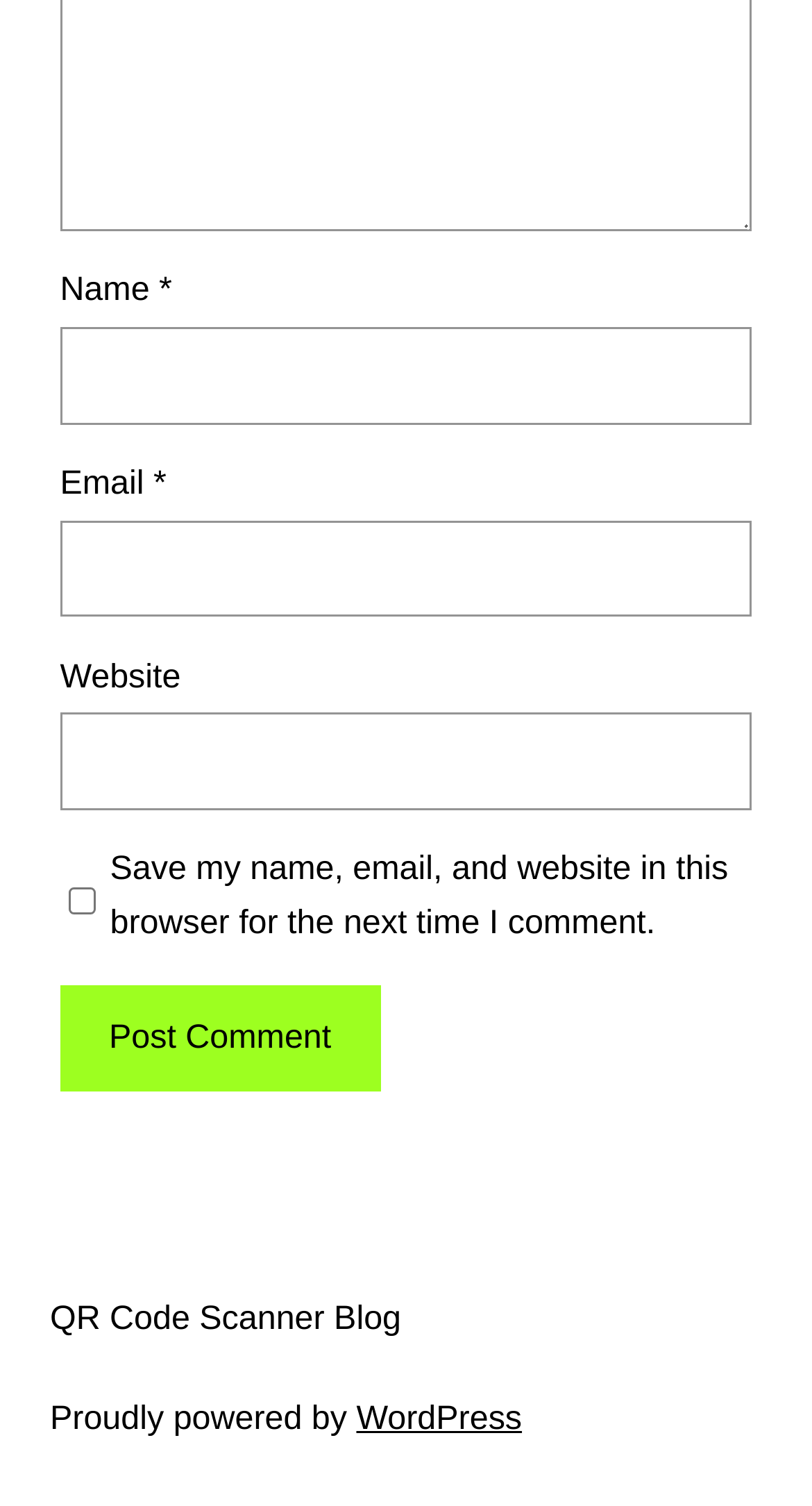Find the coordinates for the bounding box of the element with this description: "LockersUSA".

None